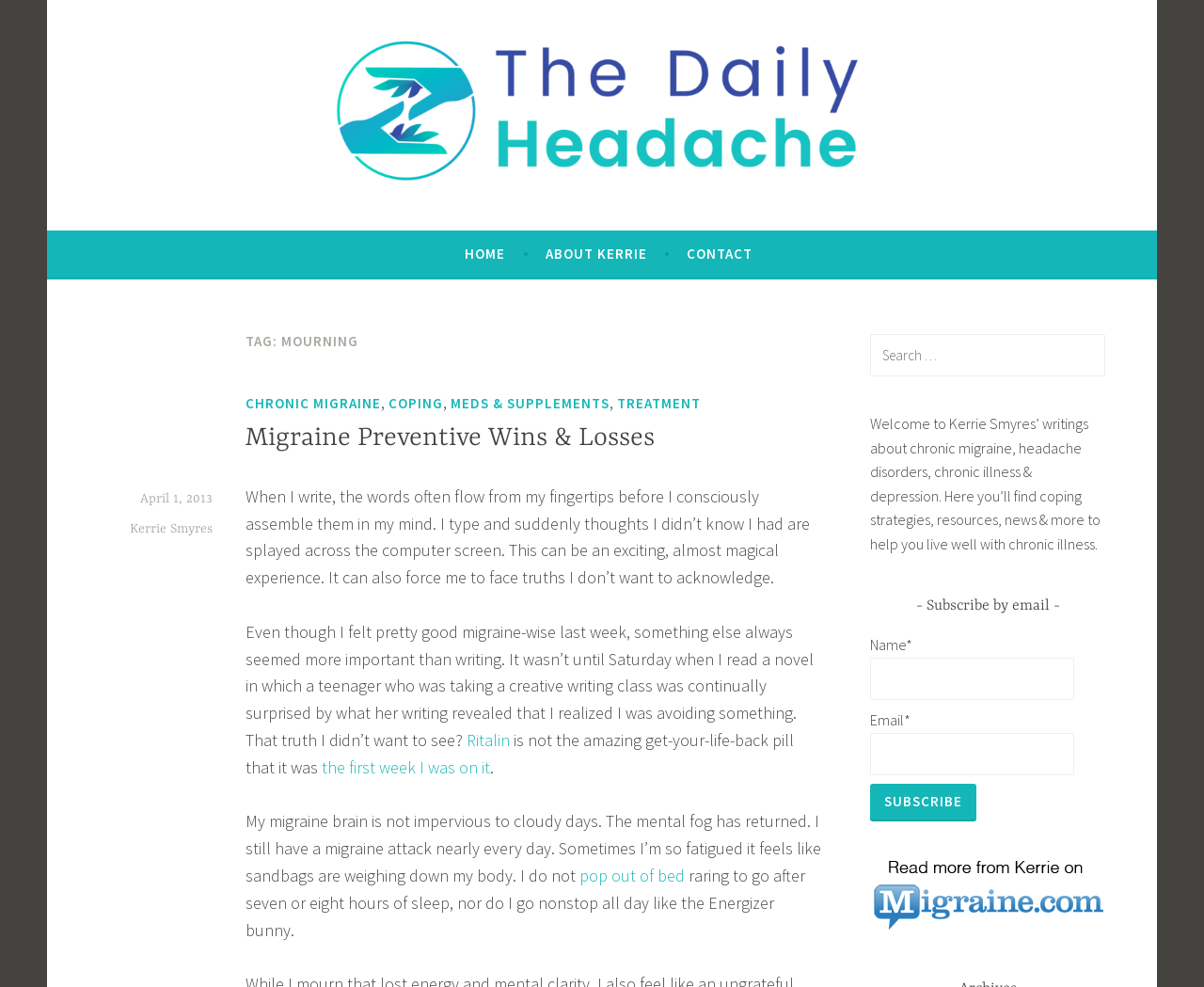Provide a one-word or brief phrase answer to the question:
What is the author's name of the article?

Kerrie Smyres